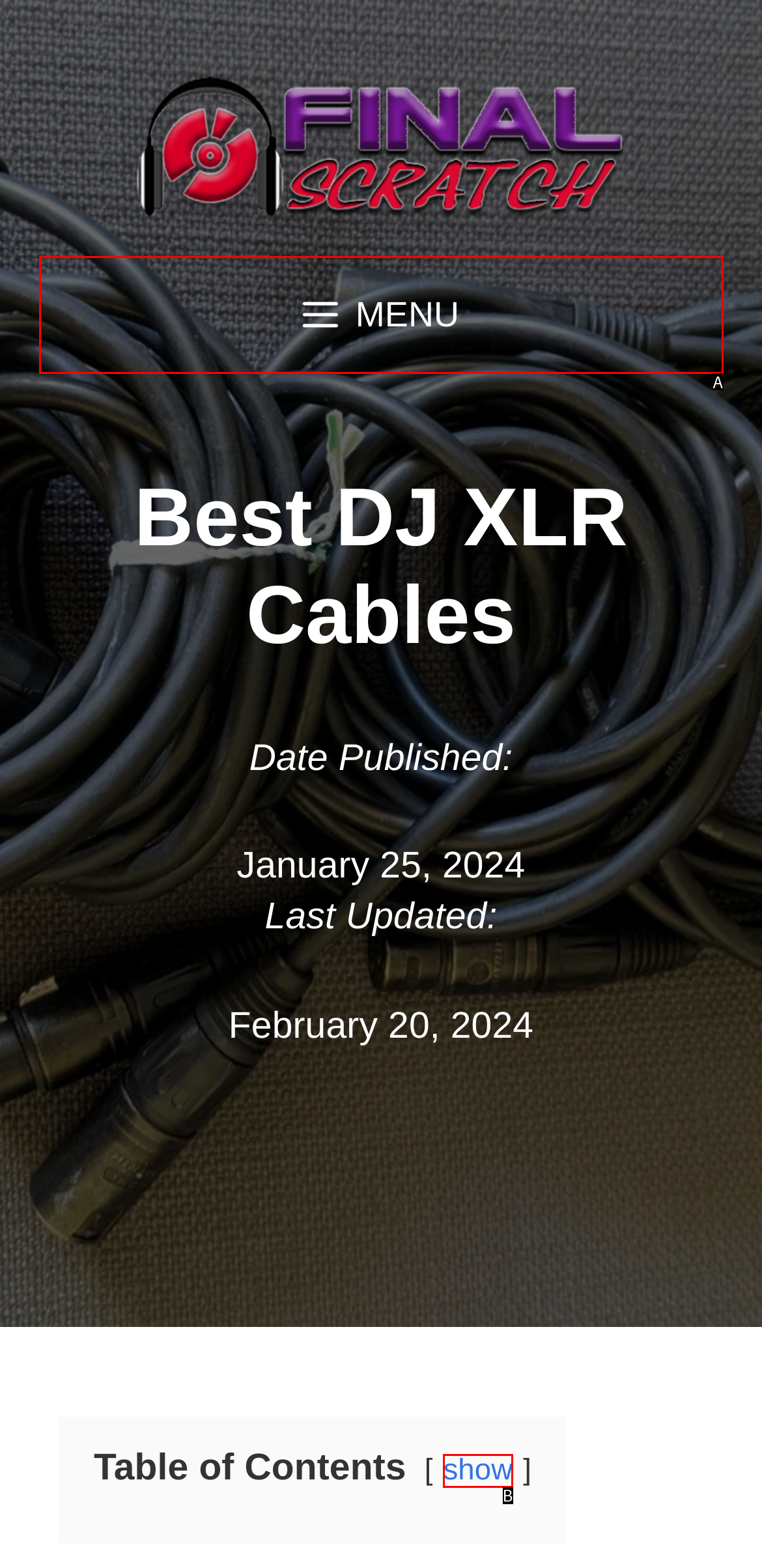Given the description: show, identify the HTML element that corresponds to it. Respond with the letter of the correct option.

B